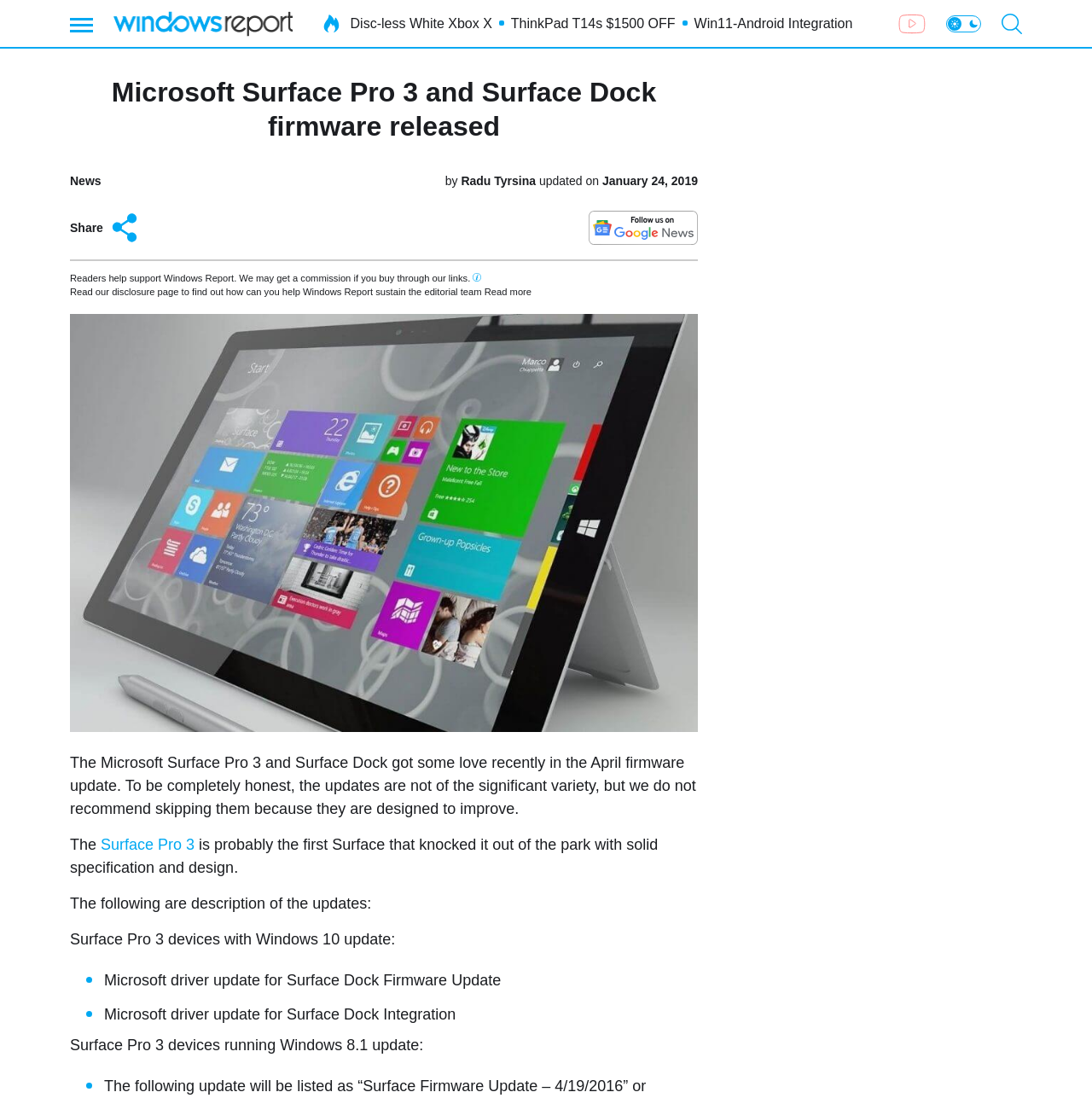Answer the following query with a single word or phrase:
What is the topic of the article?

Microsoft Surface Pro 3 firmware update